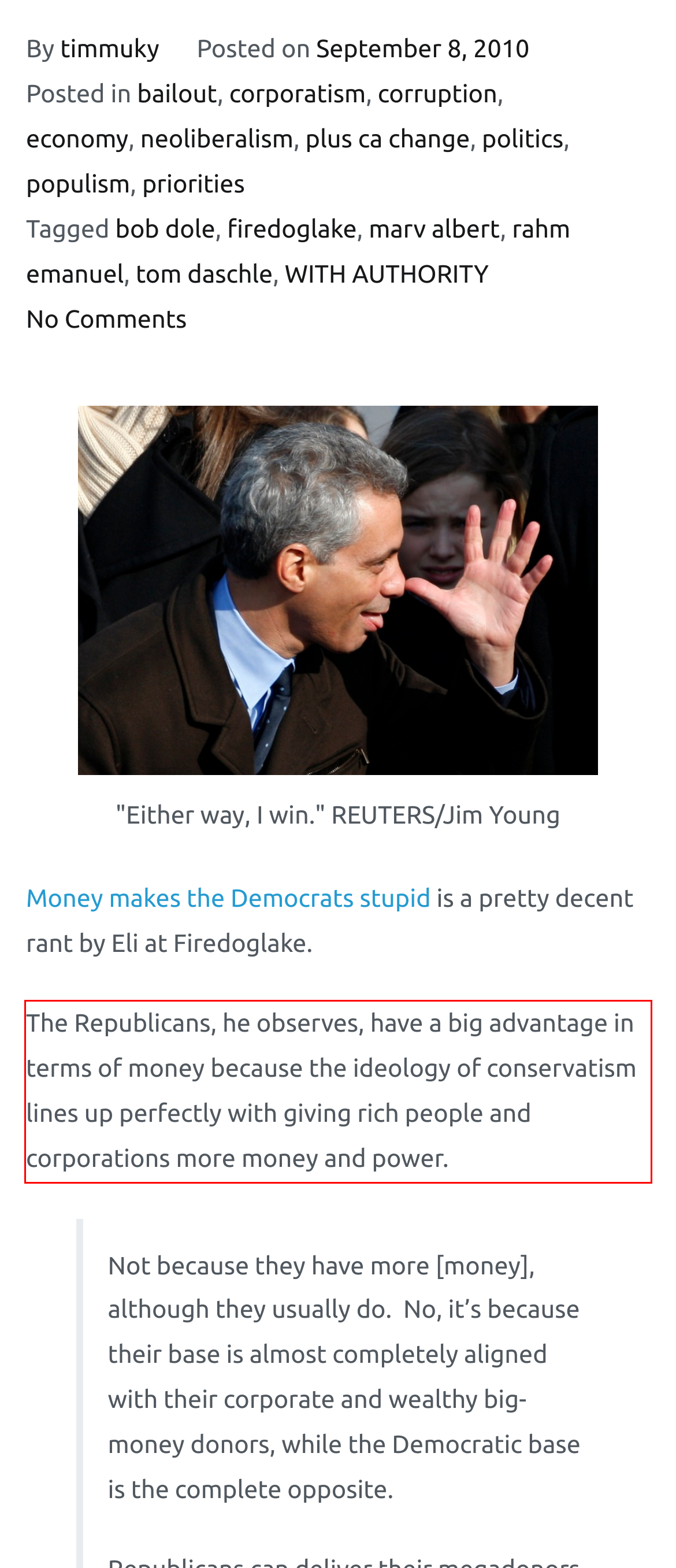You are presented with a webpage screenshot featuring a red bounding box. Perform OCR on the text inside the red bounding box and extract the content.

The Republicans, he observes, have a big advantage in terms of money because the ideology of conservatism lines up perfectly with giving rich people and corporations more money and power.